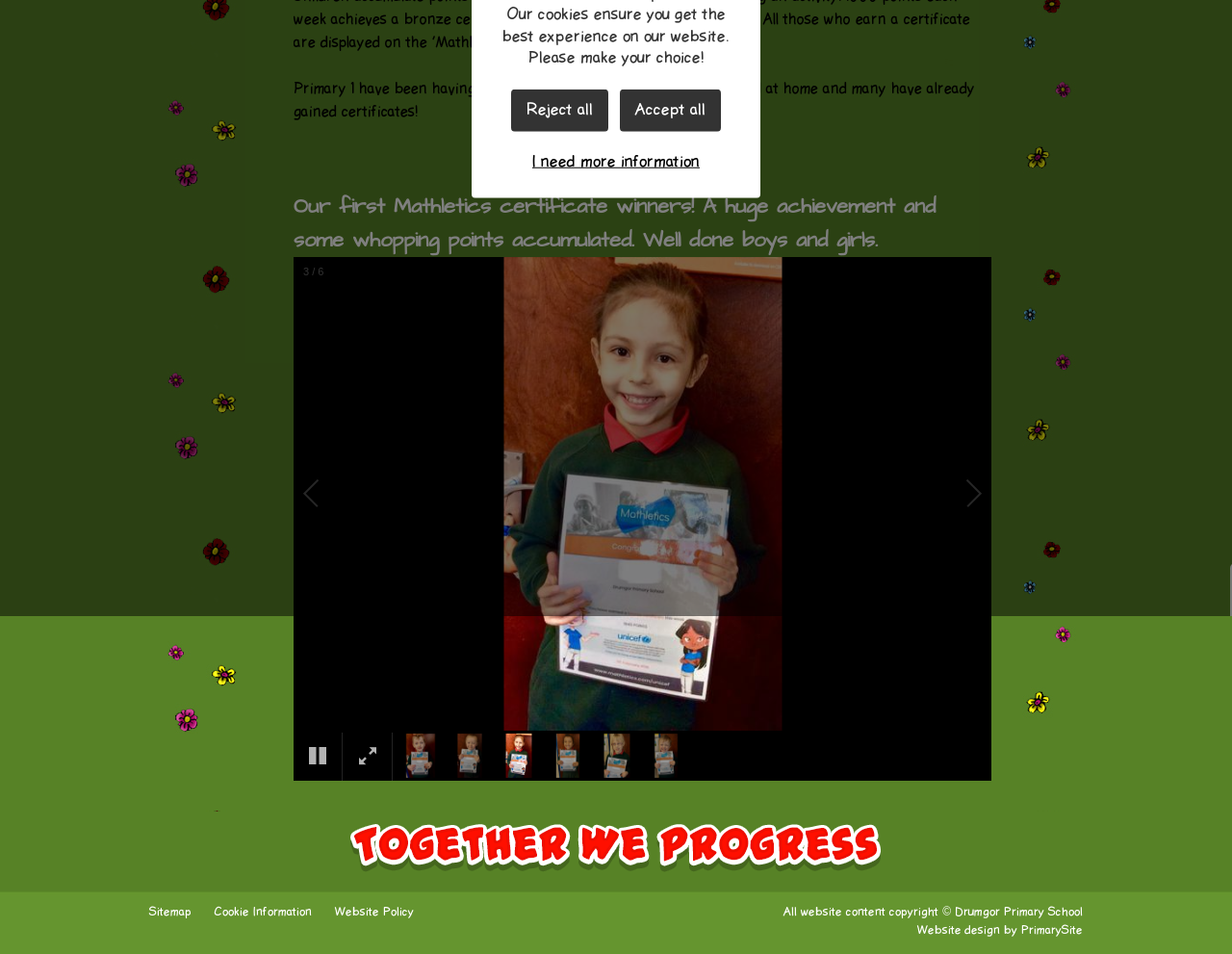Extract the bounding box coordinates of the UI element described by: "name="fullscreen"". The coordinates should include four float numbers ranging from 0 to 1, e.g., [left, top, right, bottom].

[0.279, 0.768, 0.318, 0.818]